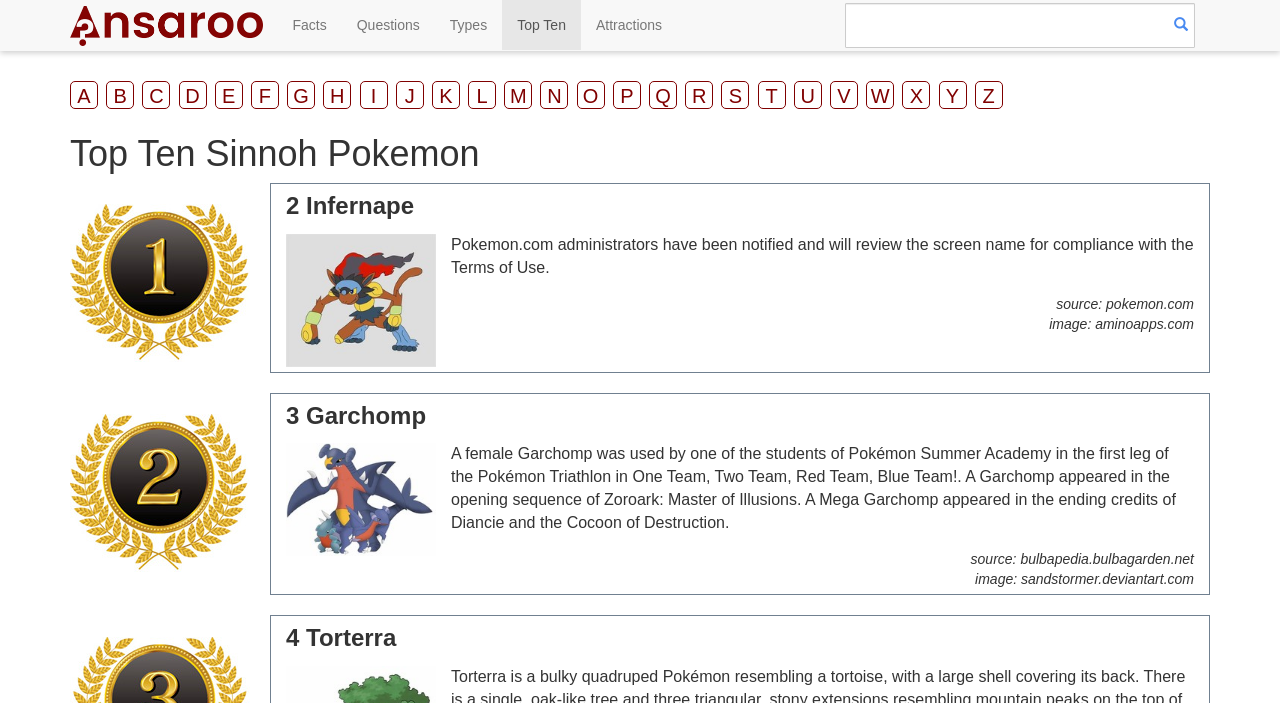Identify and provide the title of the webpage.

Top Ten Sinnoh Pokemon